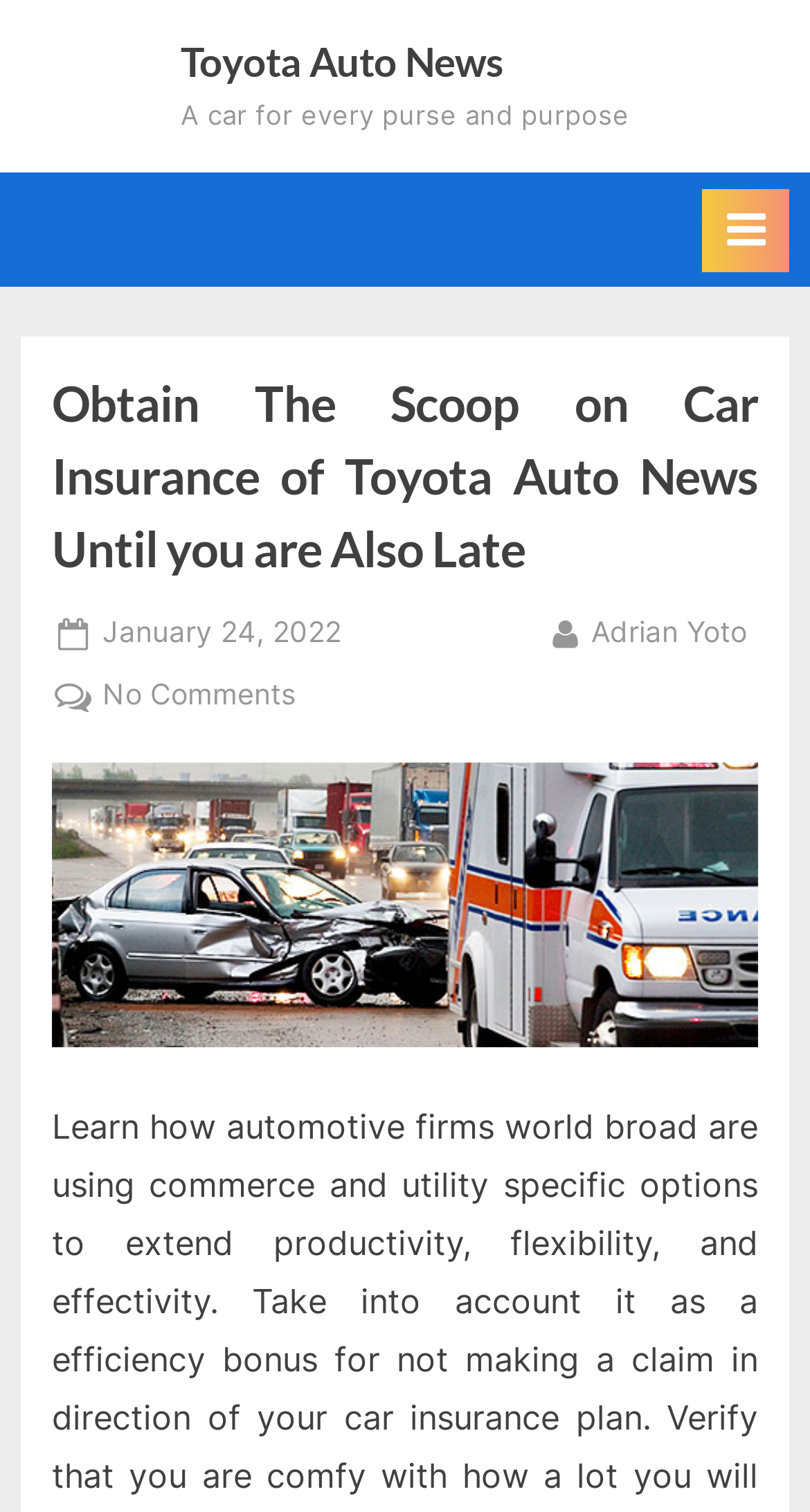Respond with a single word or phrase to the following question:
When was the article posted?

January 24, 2022